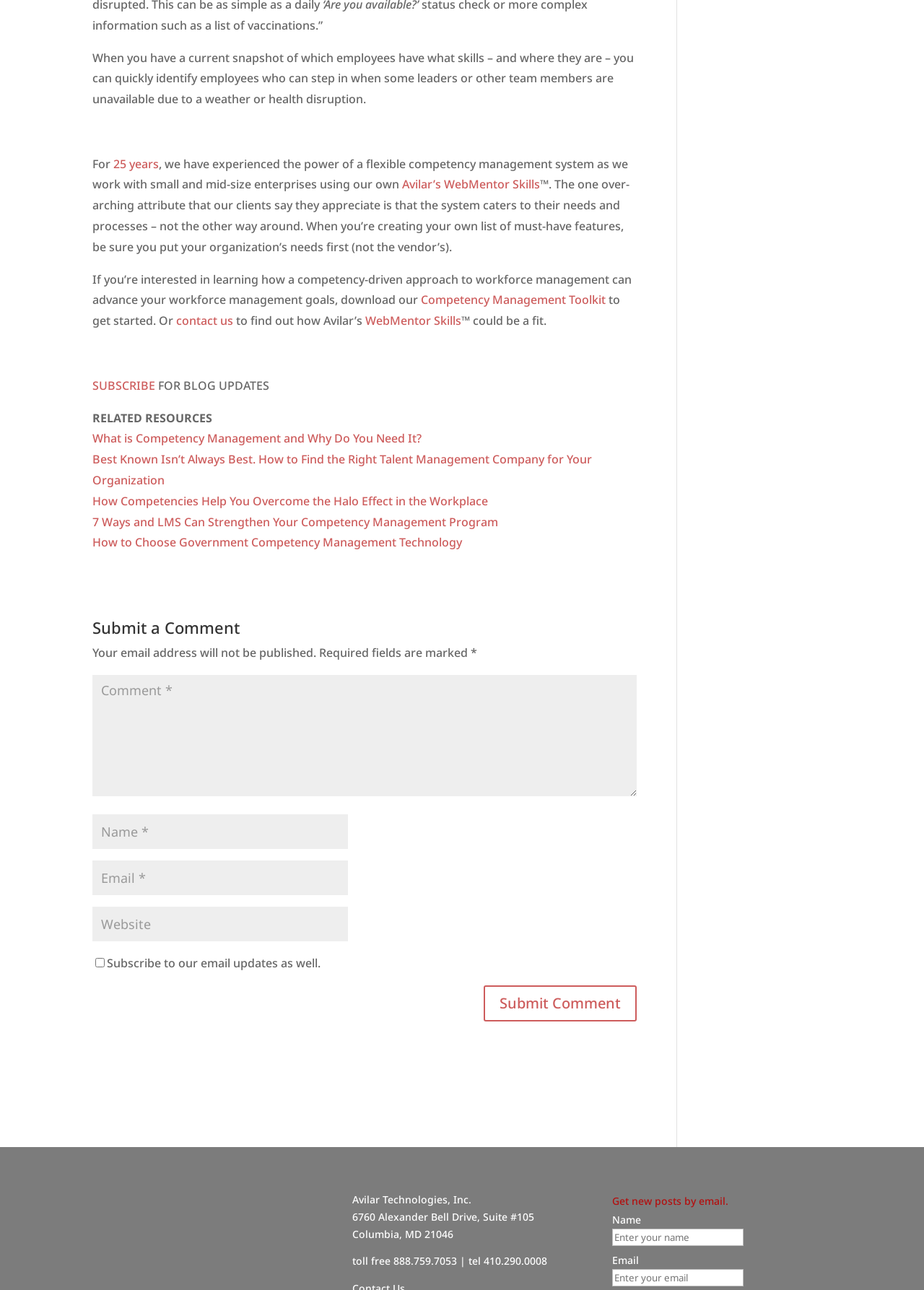What is the address of Avilar Technologies, Inc.?
Examine the screenshot and reply with a single word or phrase.

6760 Alexander Bell Drive, Suite #105, Columbia, MD 21046